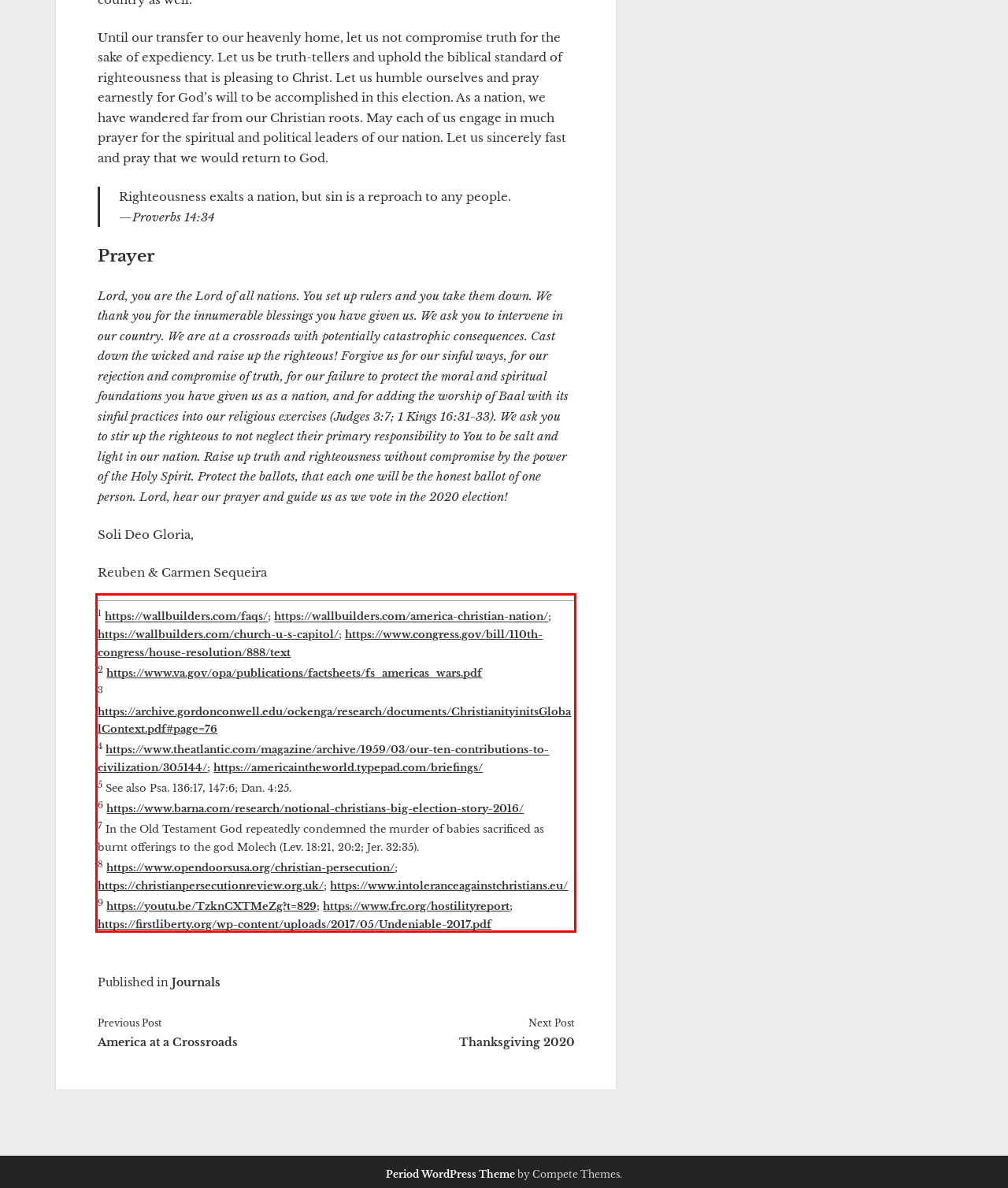In the screenshot of the webpage, find the red bounding box and perform OCR to obtain the text content restricted within this red bounding box.

1 https://wallbuilders.com/faqs/; https://wallbuilders.com/america-christian-nation/; https://wallbuilders.com/church-u-s-capitol/; https://www.congress.gov/bill/110th-congress/house-resolution/888/text 2 https://www.va.gov/opa/publications/factsheets/fs_americas_wars.pdf 3 https://archive.gordonconwell.edu/ockenga/research/documents/ChristianityinitsGlobalContext.pdf#page=76 4 https://www.theatlantic.com/magazine/archive/1959/03/our-ten-contributions-to-civilization/305144/; https://americaintheworld.typepad.com/briefings/ 5 See also Psa. 136:17, 147:6; Dan. 4:25. 6 https://www.barna.com/research/notional-christians-big-election-story-2016/ 7 In the Old Testament God repeatedly condemned the murder of babies sacrificed as burnt offerings to the god Molech (Lev. 18:21, 20:2; Jer. 32:35). 8 https://www.opendoorsusa.org/christian-persecution/; https://christianpersecutionreview.org.uk/; https://www.intoleranceagainstchristians.eu/ 9 https://youtu.be/TzknCXTMeZg?t=829; https://www.frc.org/hostilityreport; https://firstliberty.org/wp-content/uploads/2017/05/Undeniable-2017.pdf